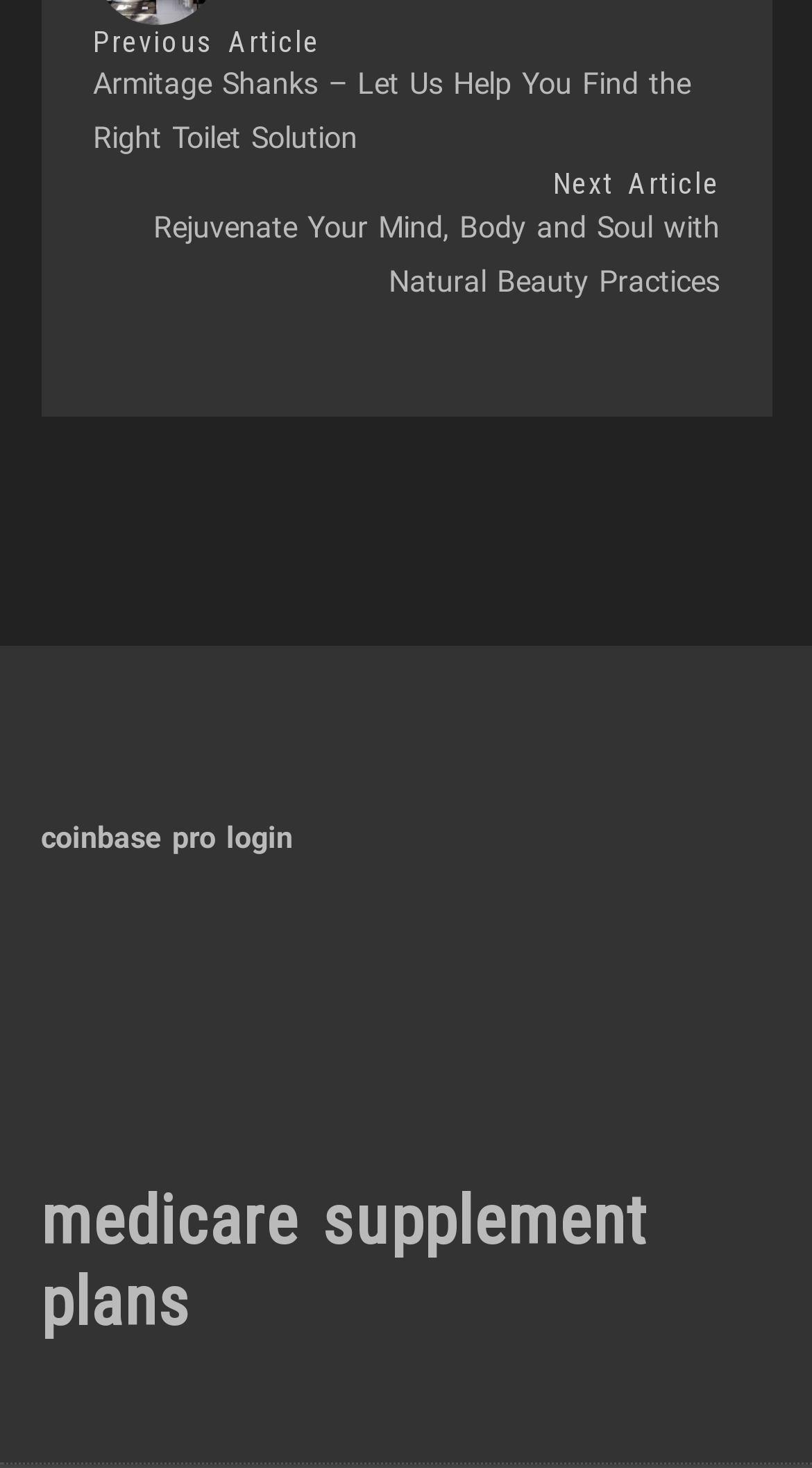What is above the link 'Rejuvenate Your Mind, Body and Soul with Natural Beauty Practices'?
Based on the visual information, provide a detailed and comprehensive answer.

By analyzing the bounding box coordinates, I found that the element 'Previous Article' has a smaller y2 value (0.04) than the link 'Rejuvenate Your Mind, Body and Soul with Natural Beauty Practices' (0.143), indicating that it is above the link.